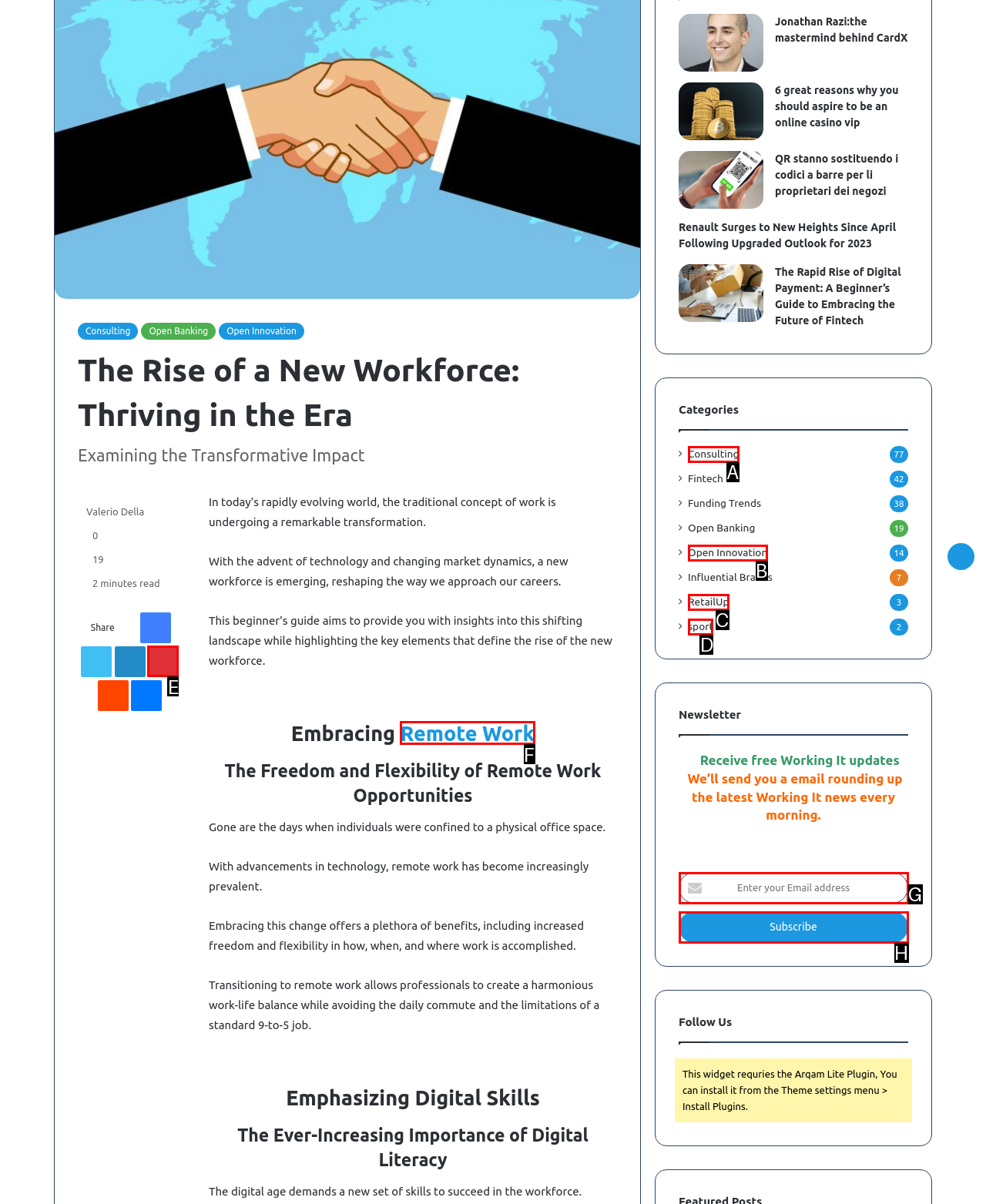Determine the option that aligns with this description: Consulting
Reply with the option's letter directly.

A